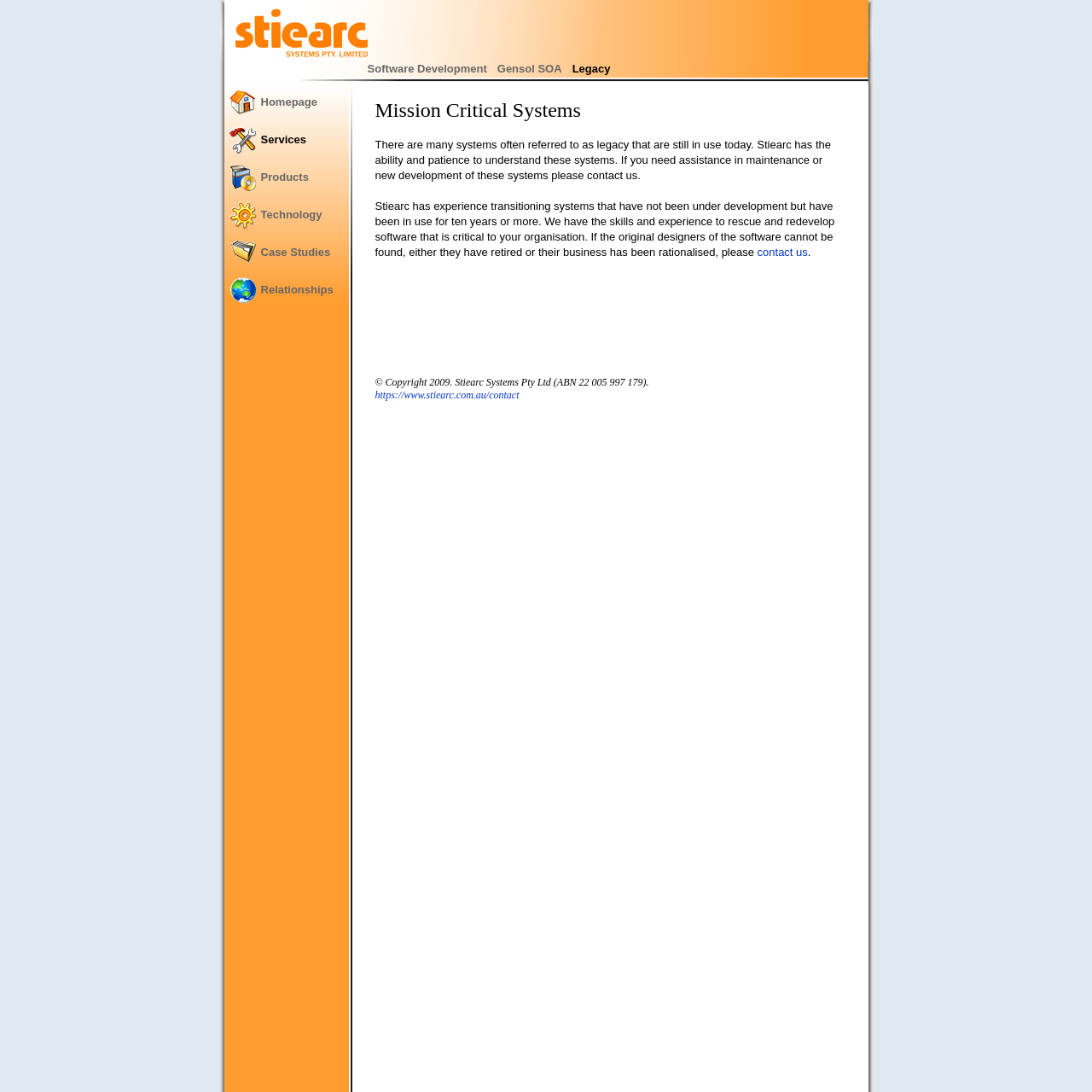Locate the bounding box coordinates of the element that should be clicked to fulfill the instruction: "Visit the contact page".

[0.343, 0.356, 0.475, 0.367]